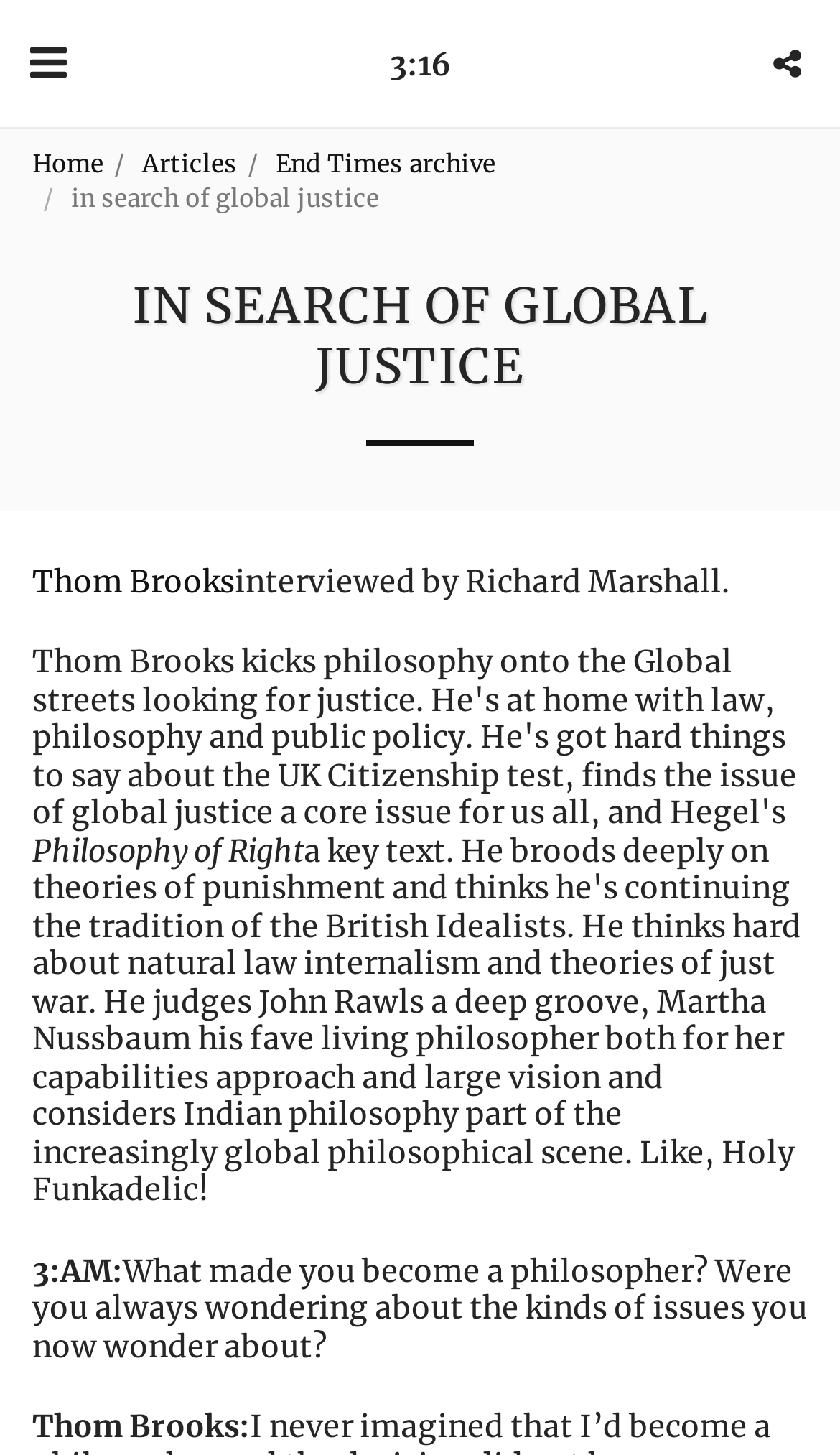Please reply to the following question using a single word or phrase: 
What is the first question asked in the interview?

What made you become a philosopher?